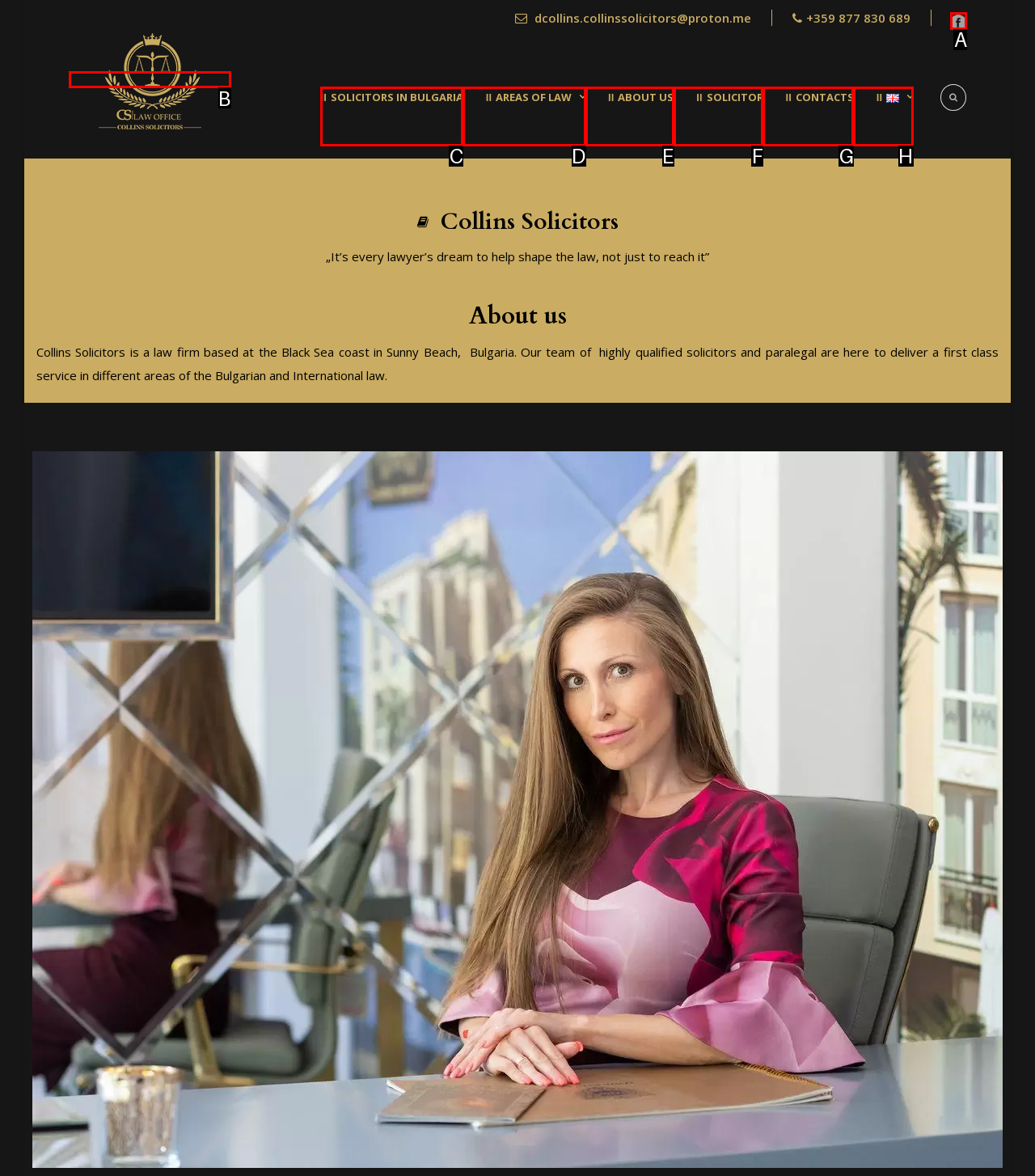Point out the correct UI element to click to carry out this instruction: Click the Facebook link
Answer with the letter of the chosen option from the provided choices directly.

A